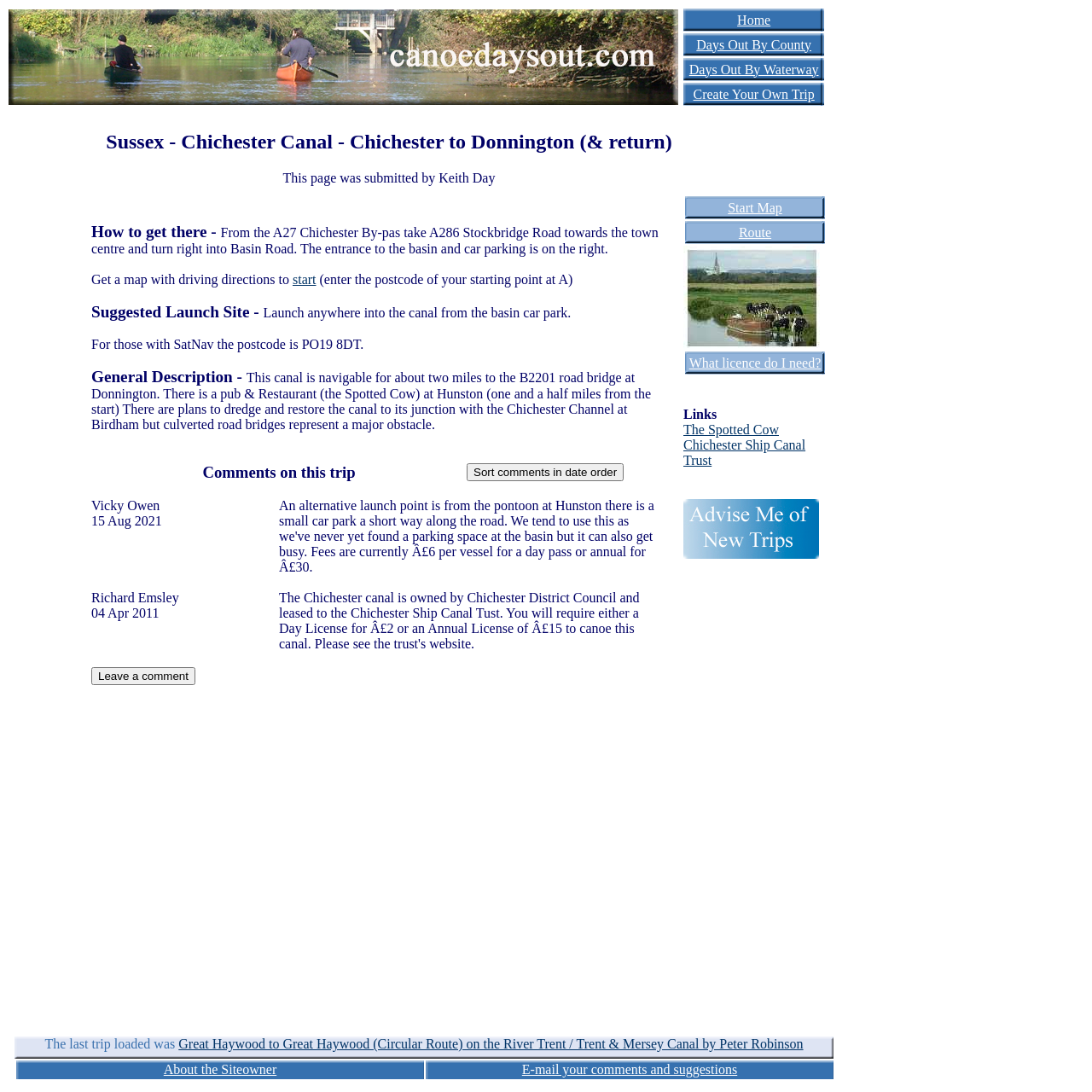Using the description "Route", predict the bounding box of the relevant HTML element.

[0.676, 0.206, 0.706, 0.219]